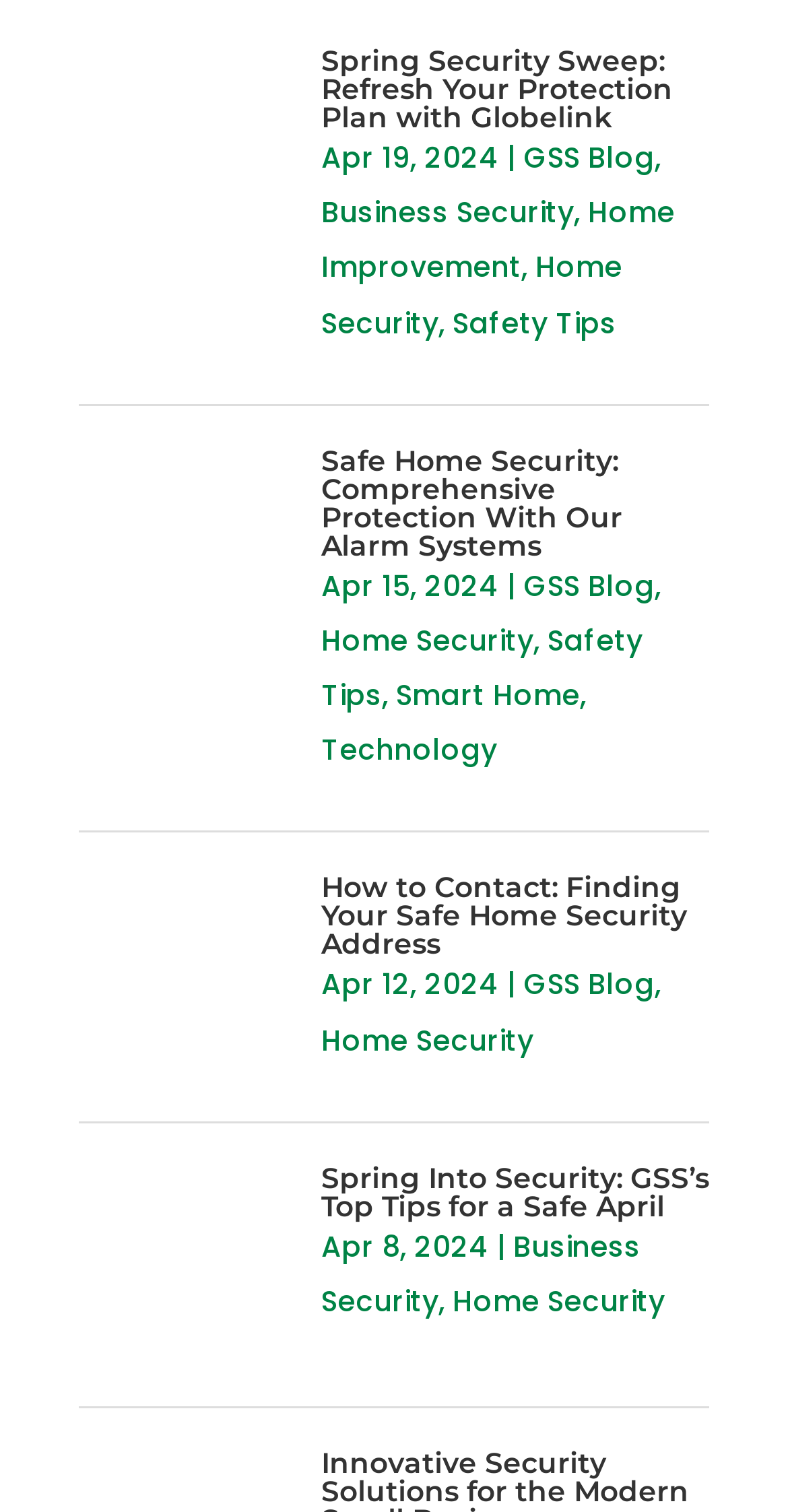Use a single word or phrase to respond to the question:
What is the date of the latest article?

Apr 19, 2024